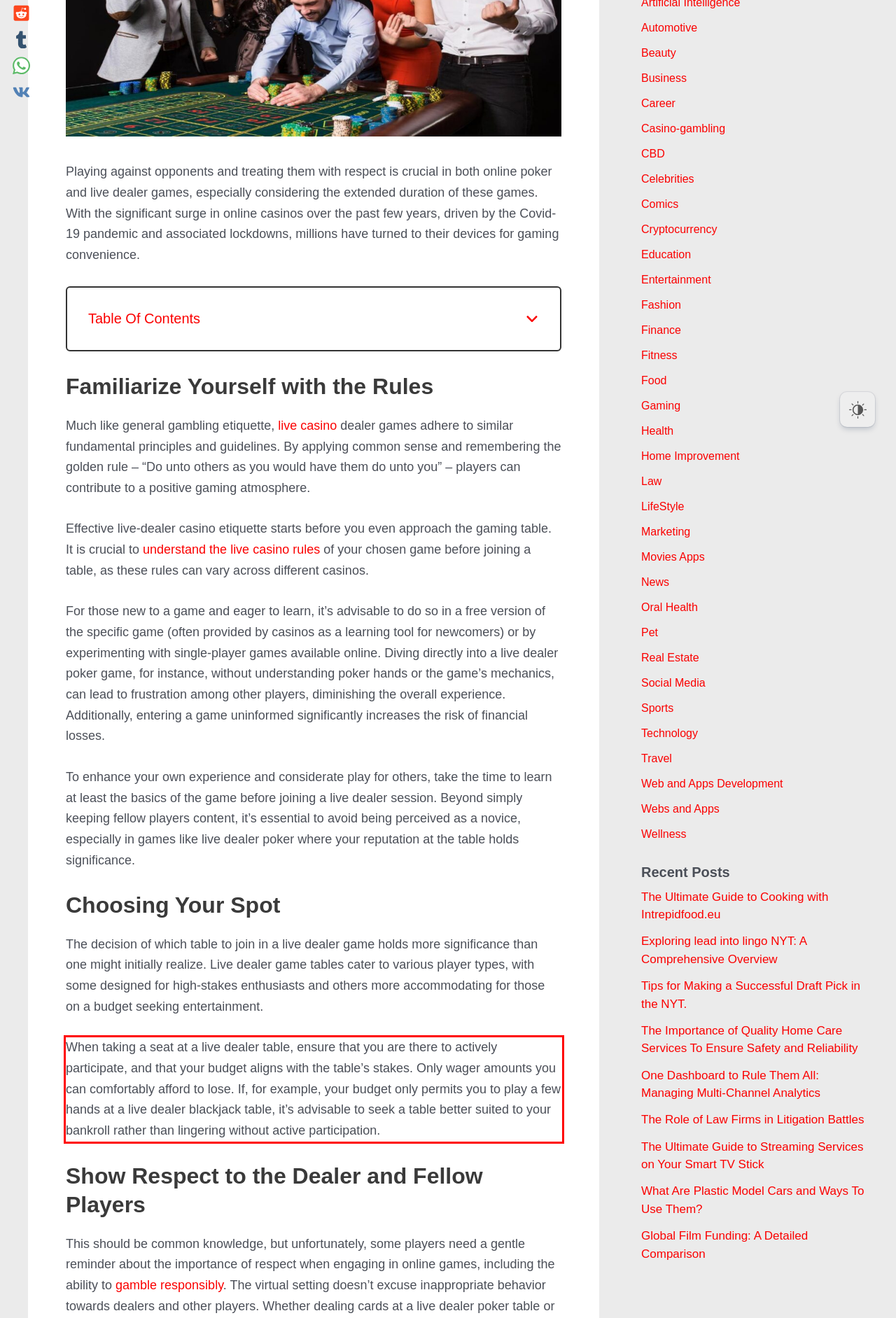Analyze the screenshot of the webpage that features a red bounding box and recognize the text content enclosed within this red bounding box.

When taking a seat at a live dealer table, ensure that you are there to actively participate, and that your budget aligns with the table’s stakes. Only wager amounts you can comfortably afford to lose. If, for example, your budget only permits you to play a few hands at a live dealer blackjack table, it’s advisable to seek a table better suited to your bankroll rather than lingering without active participation.